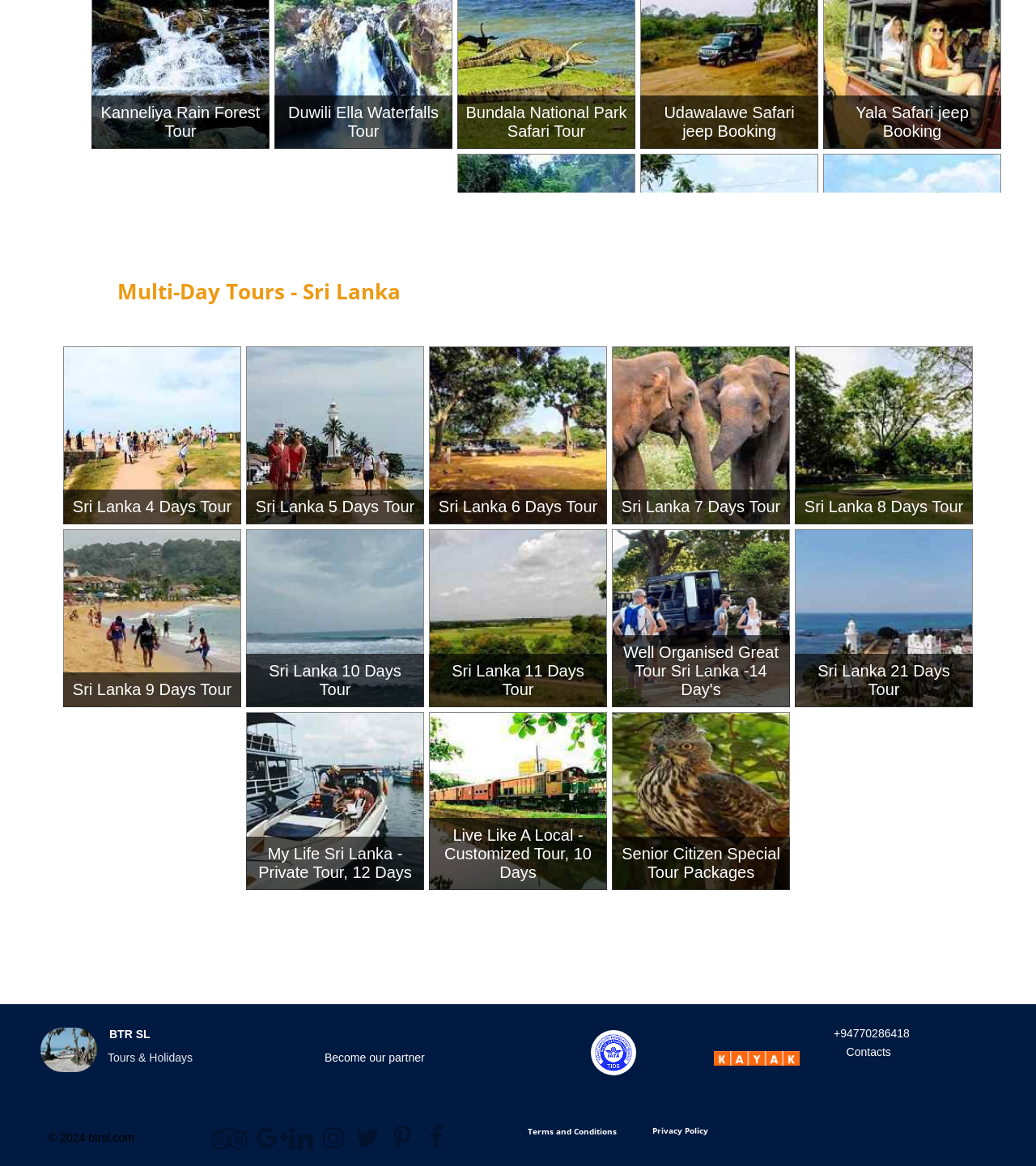What is the theme of the images on the page?
Based on the image, give a concise answer in the form of a single word or short phrase.

Travel/Tourism